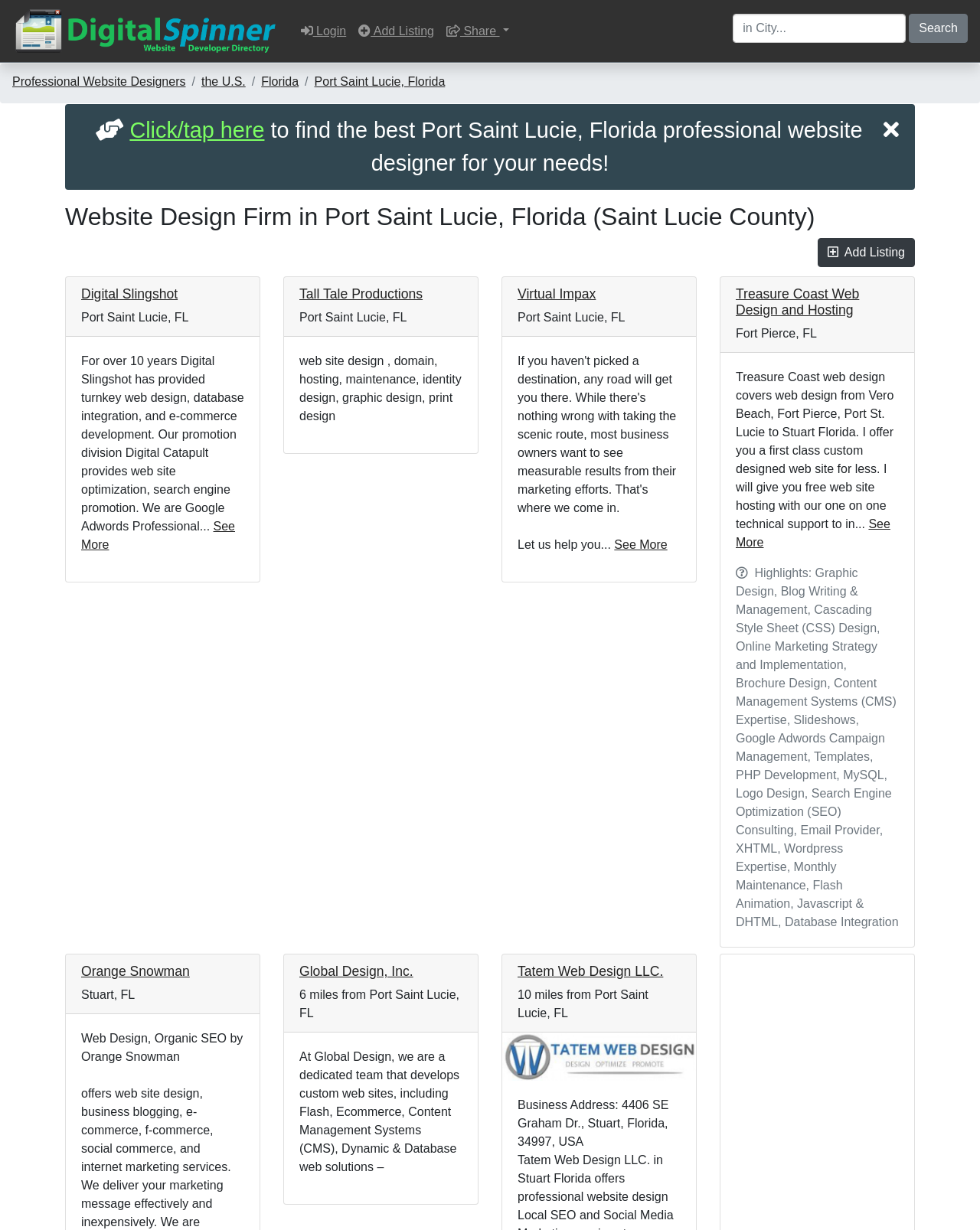Kindly determine the bounding box coordinates of the area that needs to be clicked to fulfill this instruction: "Search".

[0.928, 0.011, 0.988, 0.035]